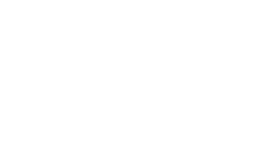Please analyze the image and give a detailed answer to the question:
What is the purpose of the webpage?

The webpage is designed to engage customers by offering discounts, free quotes, and measurements for various window treatments, with the goal of encouraging them to explore options for blinds, awnings, shutters, and curtains.